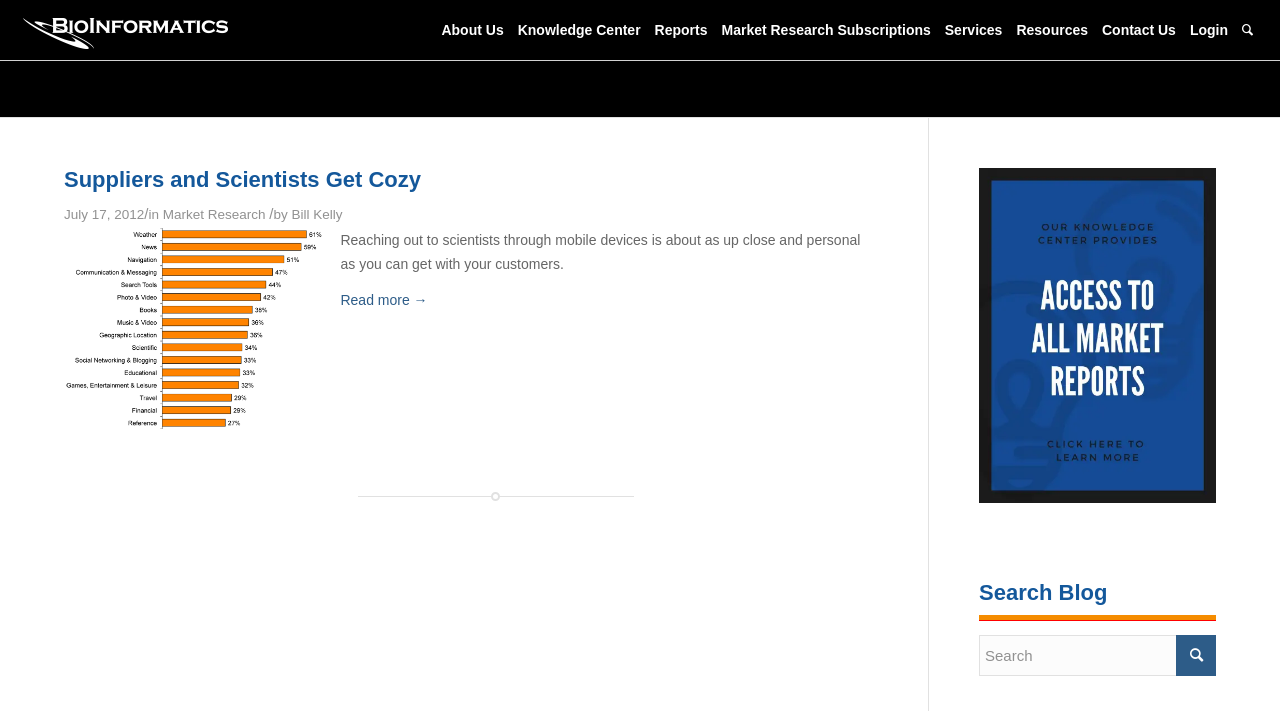What is the date of the first article?
Give a one-word or short phrase answer based on the image.

July 17, 2012